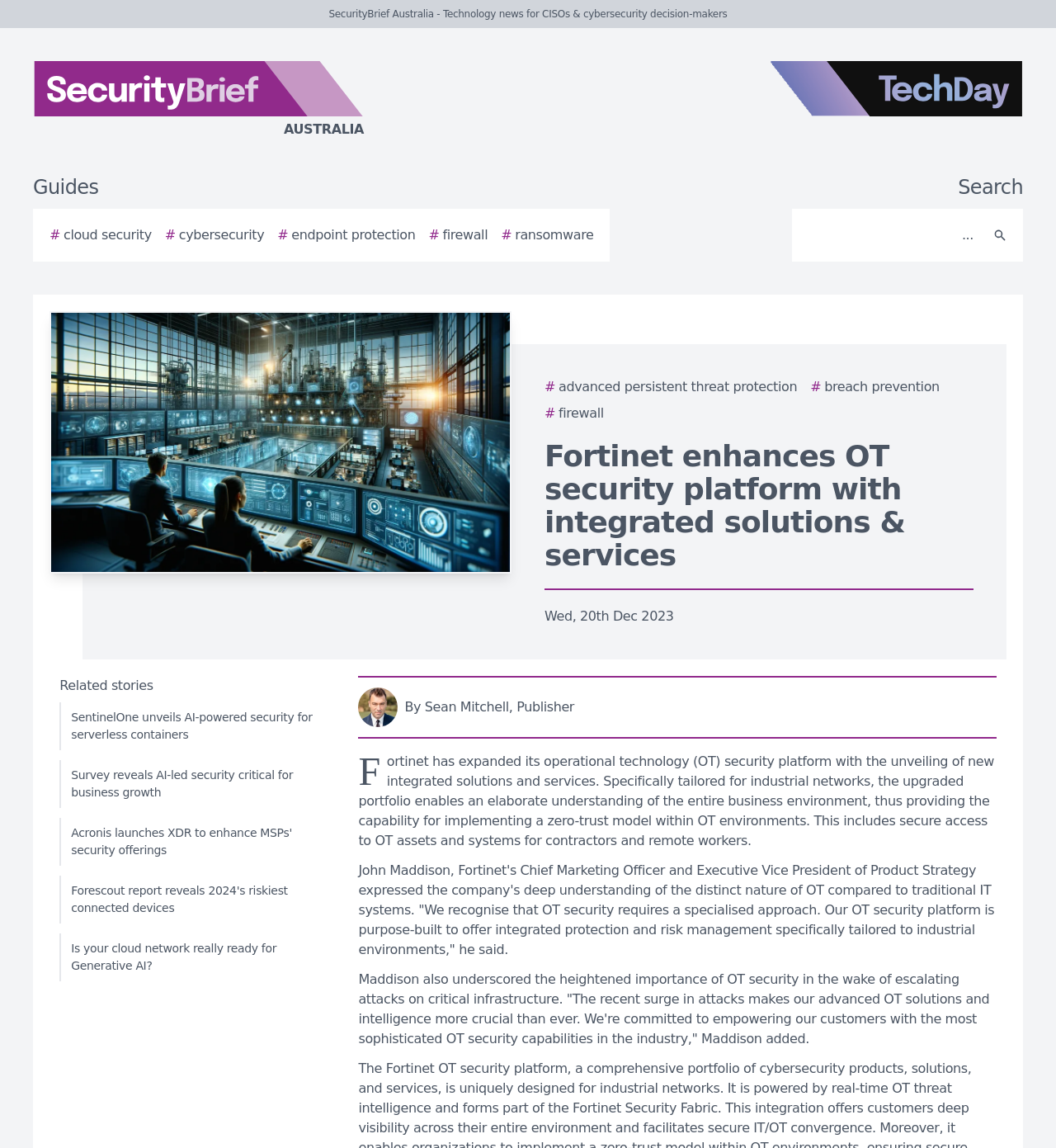Find the bounding box of the web element that fits this description: "# endpoint protection".

[0.263, 0.196, 0.393, 0.214]